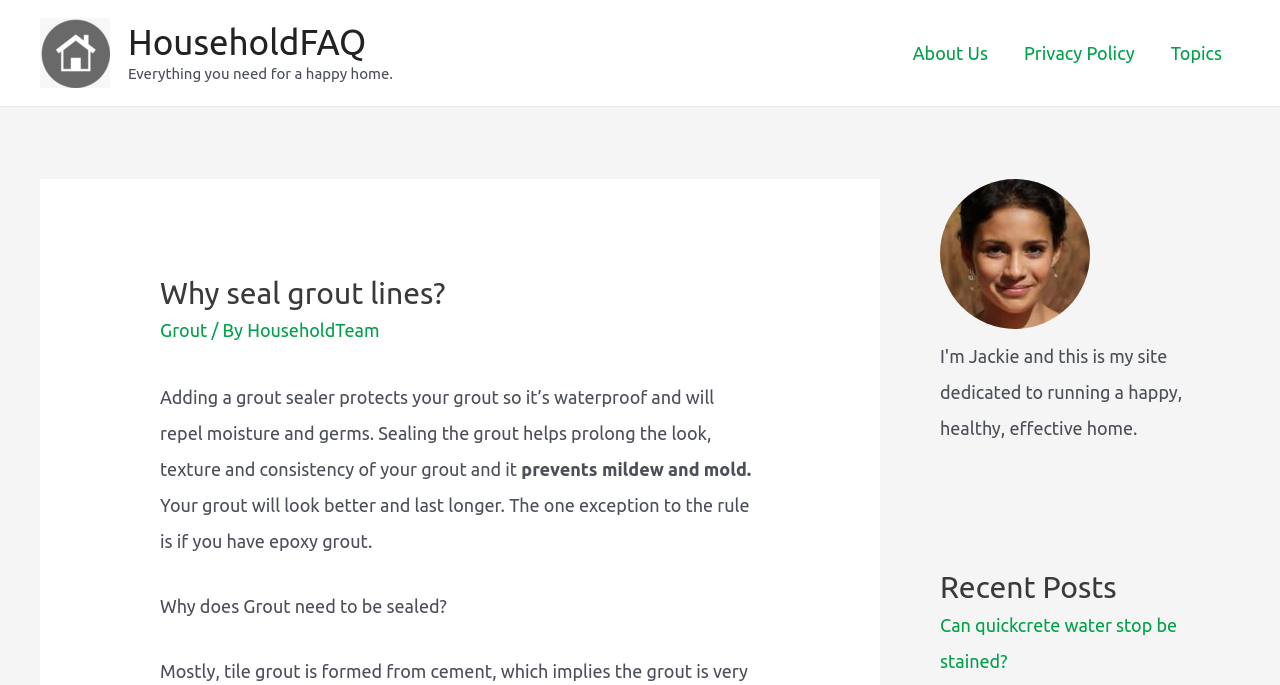Identify the bounding box for the described UI element: "Privacy Policy".

[0.786, 0.026, 0.901, 0.128]